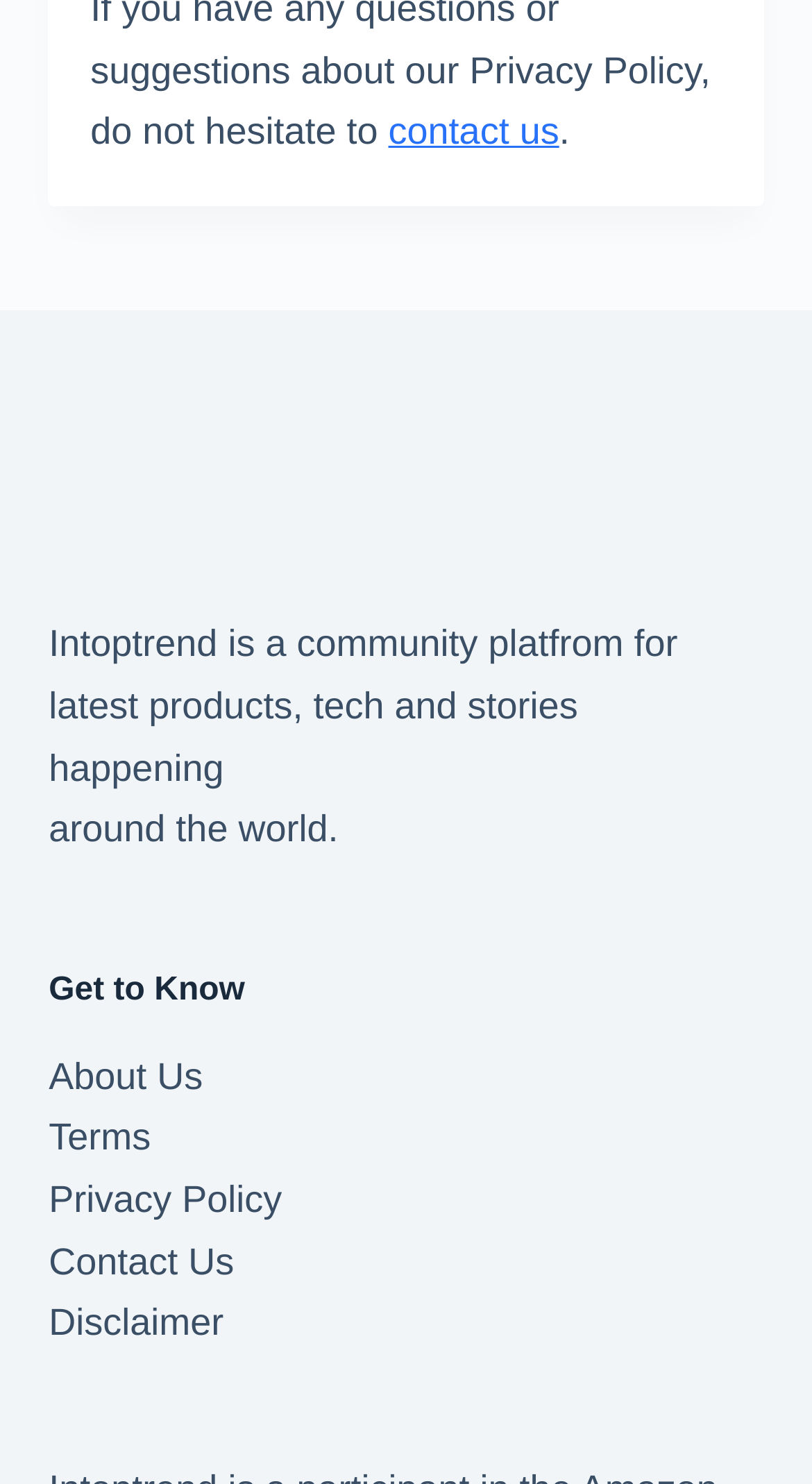How many links are available in the footer section?
Using the information from the image, answer the question thoroughly.

The footer section of the webpage contains links to 'About Us', 'Terms', 'Privacy Policy', 'Contact Us', and 'Disclaimer'. By counting these links, we can determine that there are 6 links available in the footer section.